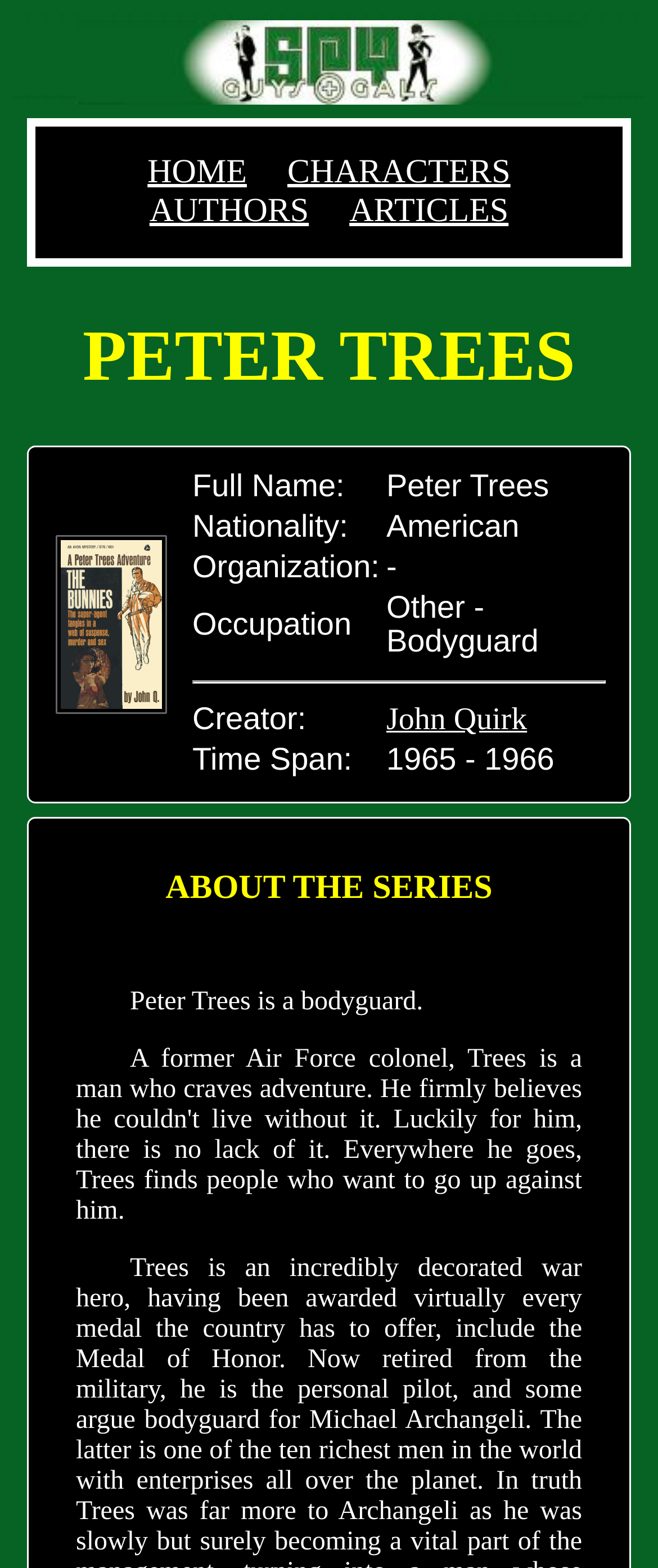Respond to the question below with a single word or phrase: What is the time span of Peter Trees?

1965 - 1966